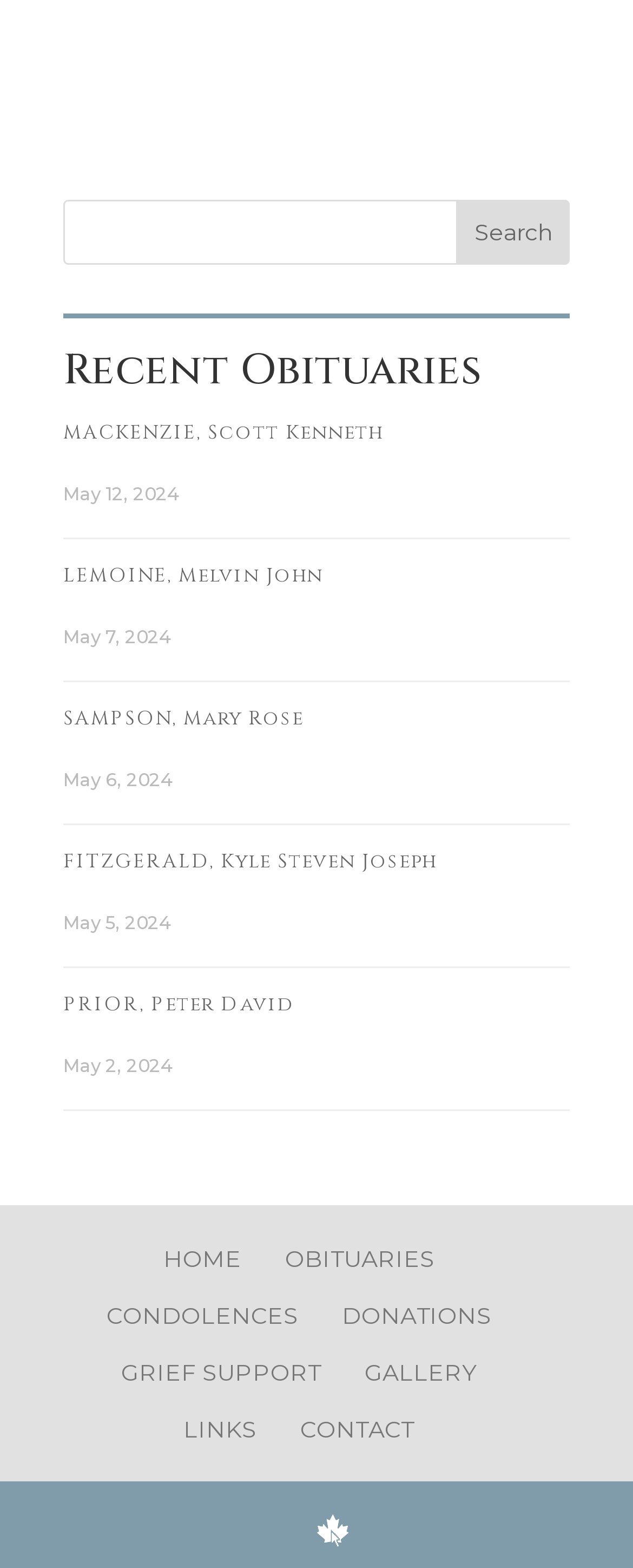What is the date of the latest obituary?
Give a detailed explanation using the information visible in the image.

I looked at the dates associated with each obituary and found that the latest one is May 12, 2024, which is associated with MACKENZIE, Scott Kenneth.